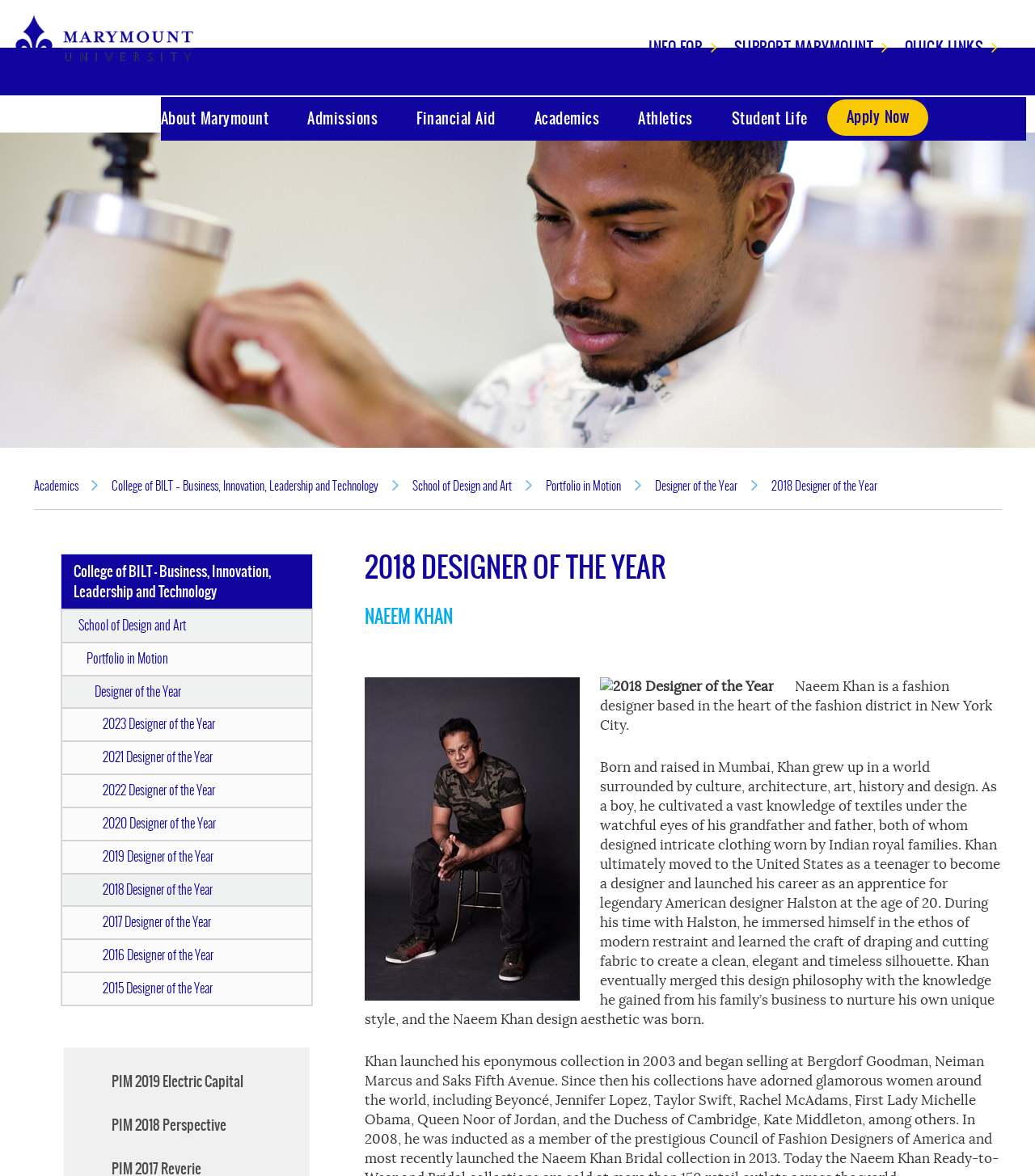Please find and give the text of the main heading on the webpage.

2018 DESIGNER OF THE YEAR